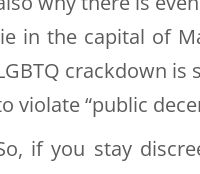Create a detailed narrative of what is happening in the image.

The image features text discussing the cultural and social landscape of Bahrain, particularly focusing on its status as a relatively accepting place for LGBTQ travelers in the Middle East. It highlights the burgeoning food and art scene, and references Bahrain's tolerant atmosphere compared to its neighbors, particularly Saudi Arabia. The text elaborates on the existence of gay-friendly hotels and venues in Bahrain, while also acknowledging the challenges faced by the LGBTQ community, including the need to navigate local laws around “public decency.” While Bahrain may have a vibrant scene for discreet LGBTQ travelers, it is emphasized that awareness of the legal and social context is crucial for a safe experience.